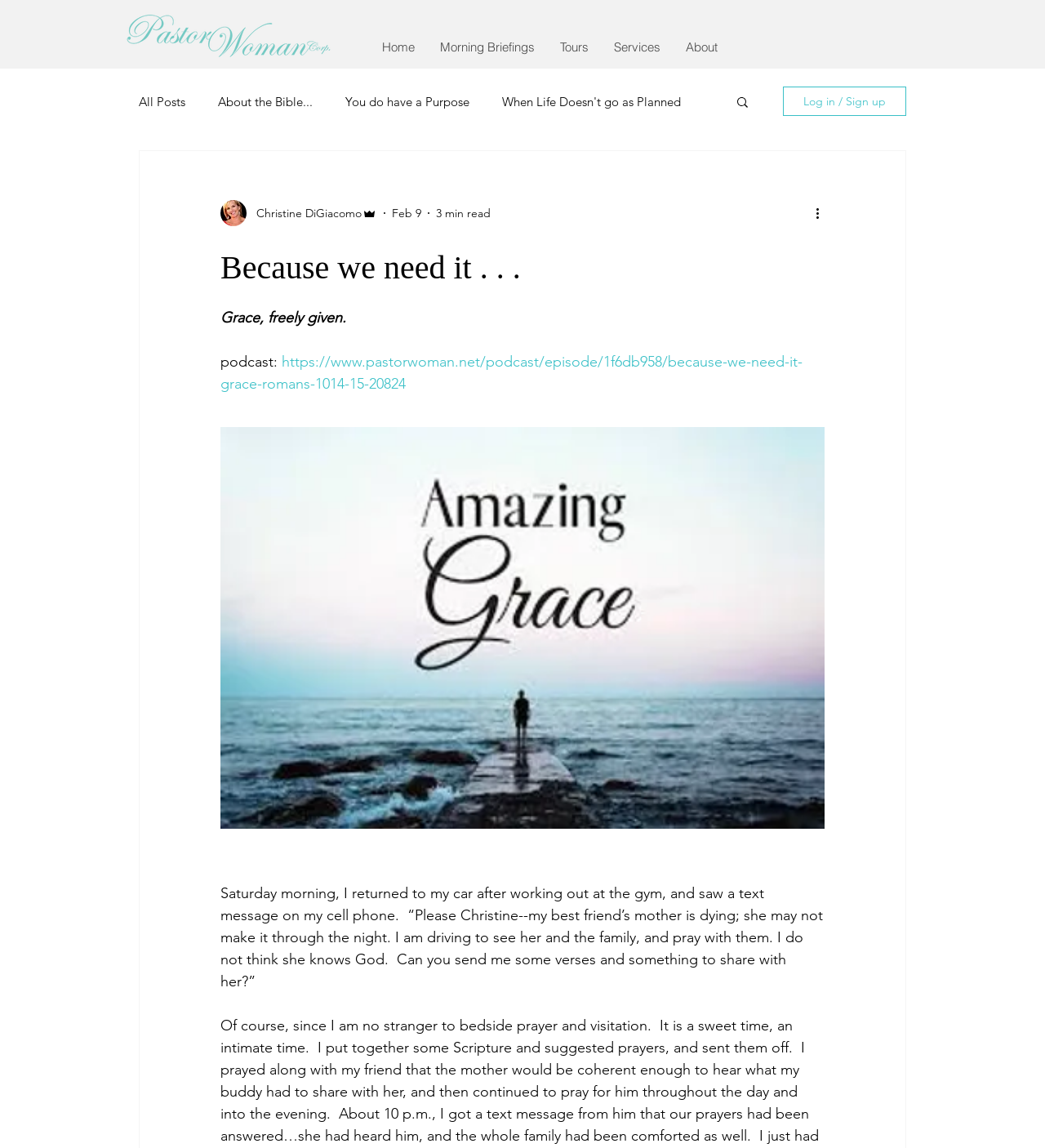Find the bounding box coordinates of the element you need to click on to perform this action: 'Log in or Sign up'. The coordinates should be represented by four float values between 0 and 1, in the format [left, top, right, bottom].

[0.749, 0.075, 0.867, 0.101]